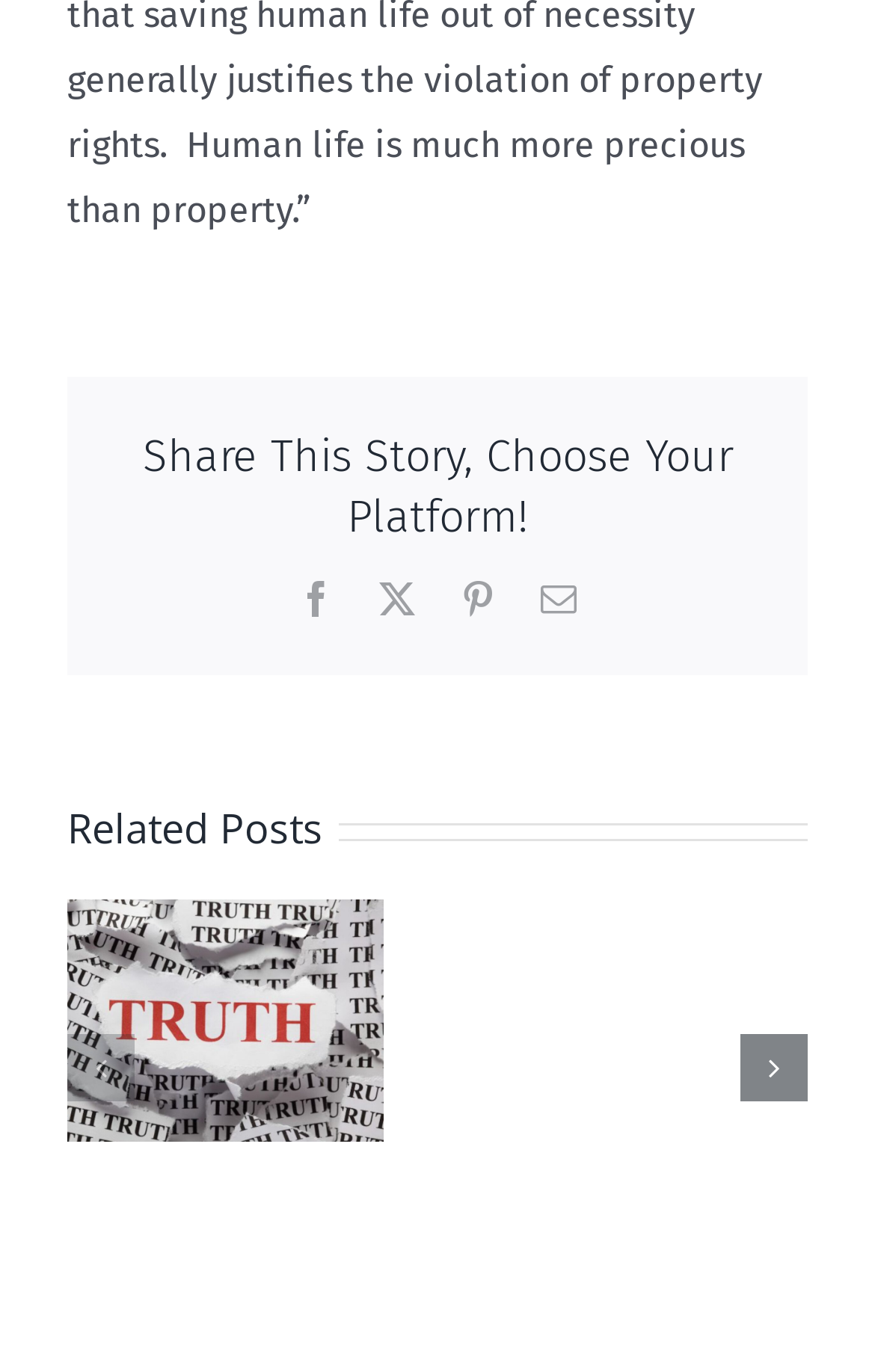Is the 'Previous slide' button enabled?
Please provide a single word or phrase based on the screenshot.

No